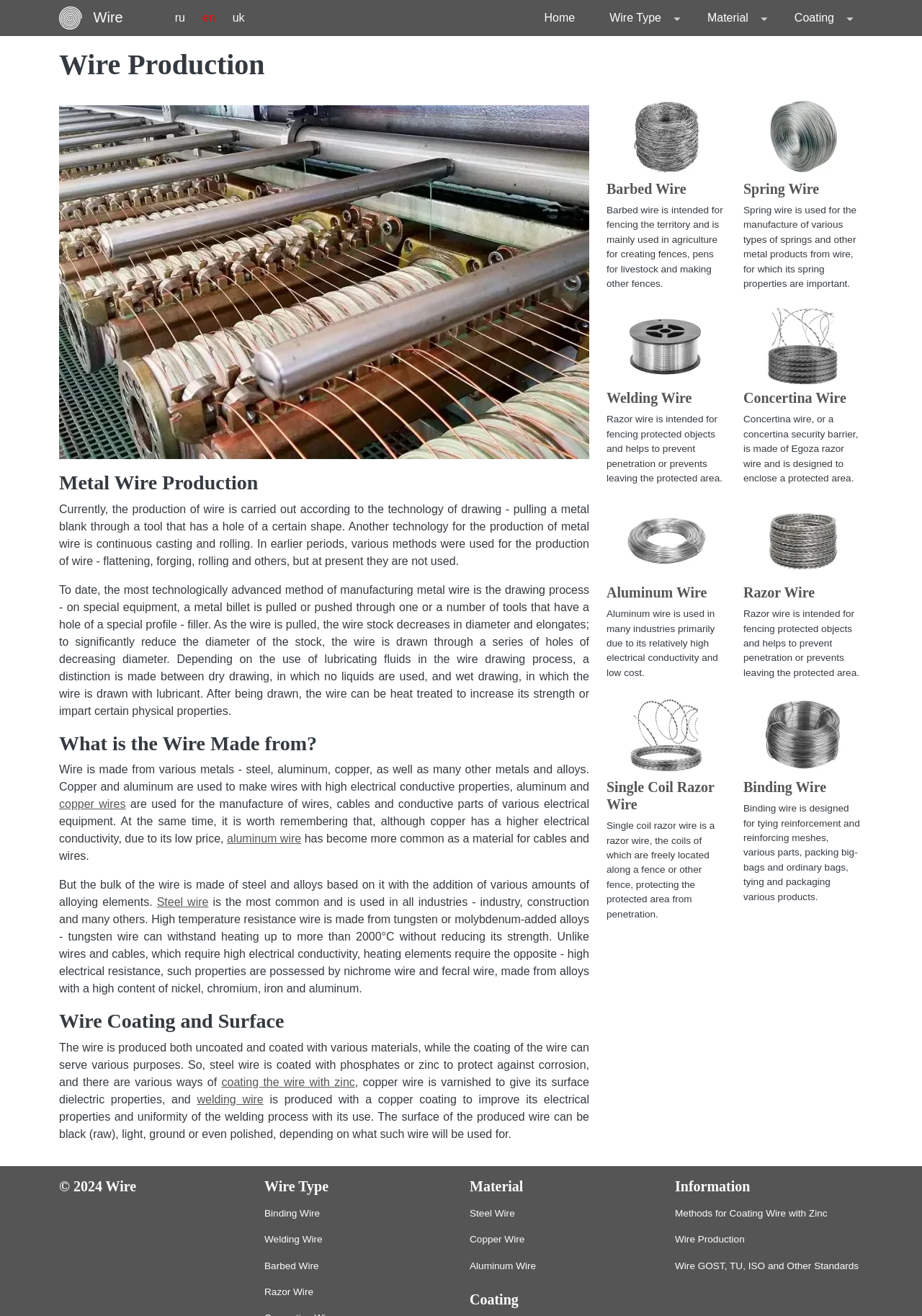What is spring wire used for?
Please provide a single word or phrase as the answer based on the screenshot.

Manufacture of springs